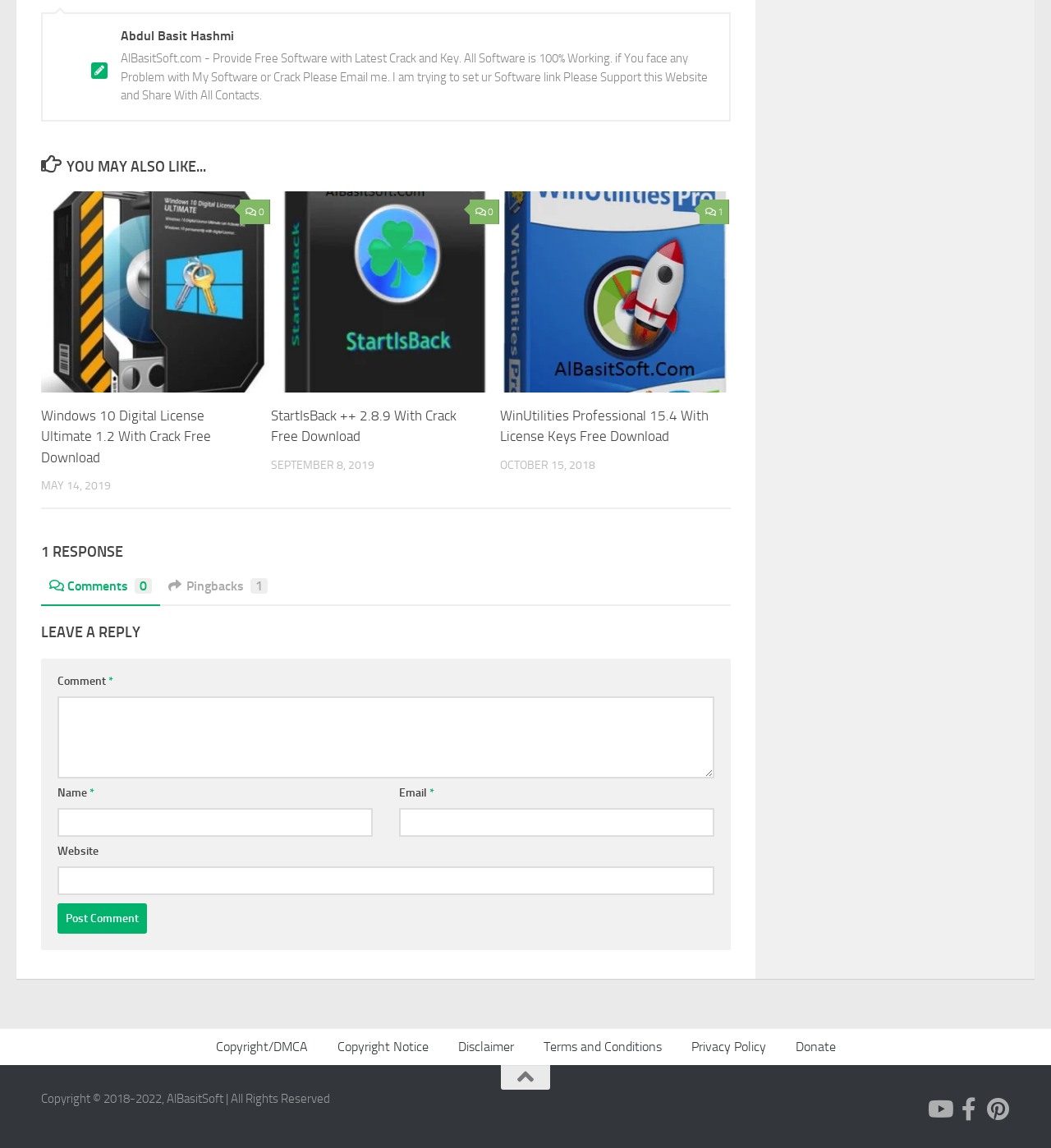Given the element description: "July 12, 2022", predict the bounding box coordinates of this UI element. The coordinates must be four float numbers between 0 and 1, given as [left, top, right, bottom].

None